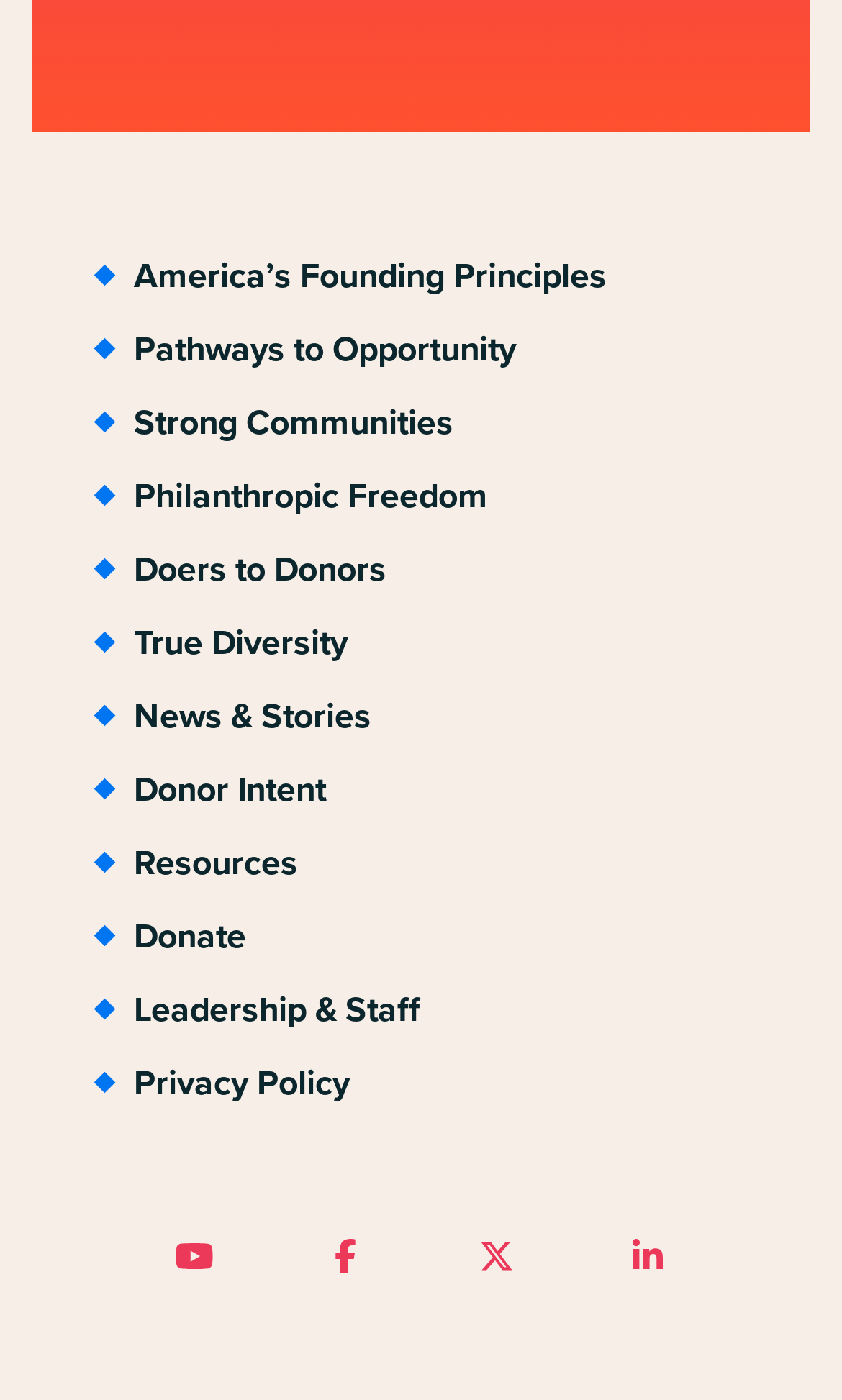Is there a link to donate on the webpage?
Please use the image to provide an in-depth answer to the question.

By examining the footer navigation section, I found a link labeled 'Donate', which suggests that it leads to a page where users can make donations.